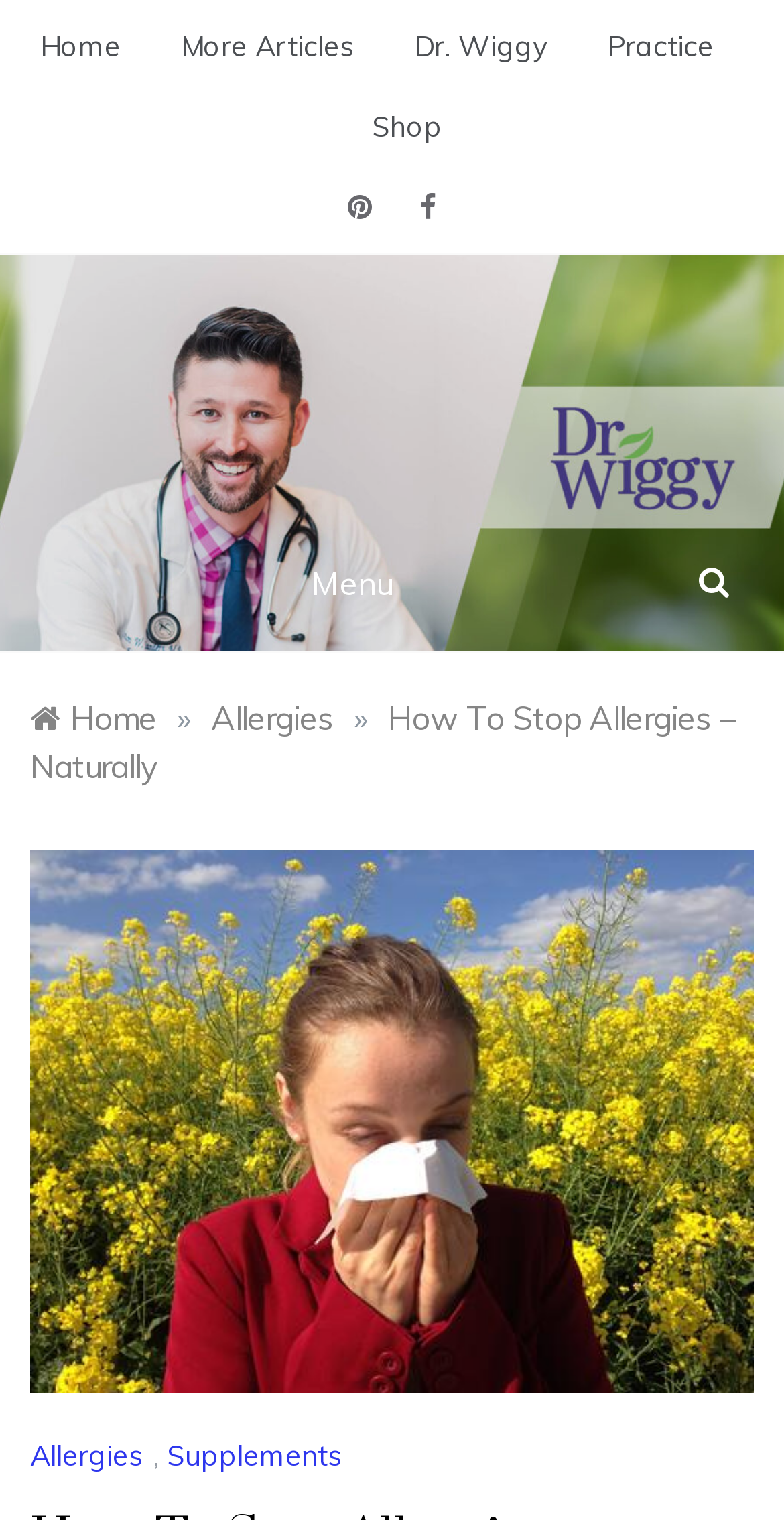Show the bounding box coordinates of the region that should be clicked to follow the instruction: "read more articles."

[0.192, 0.004, 0.49, 0.057]